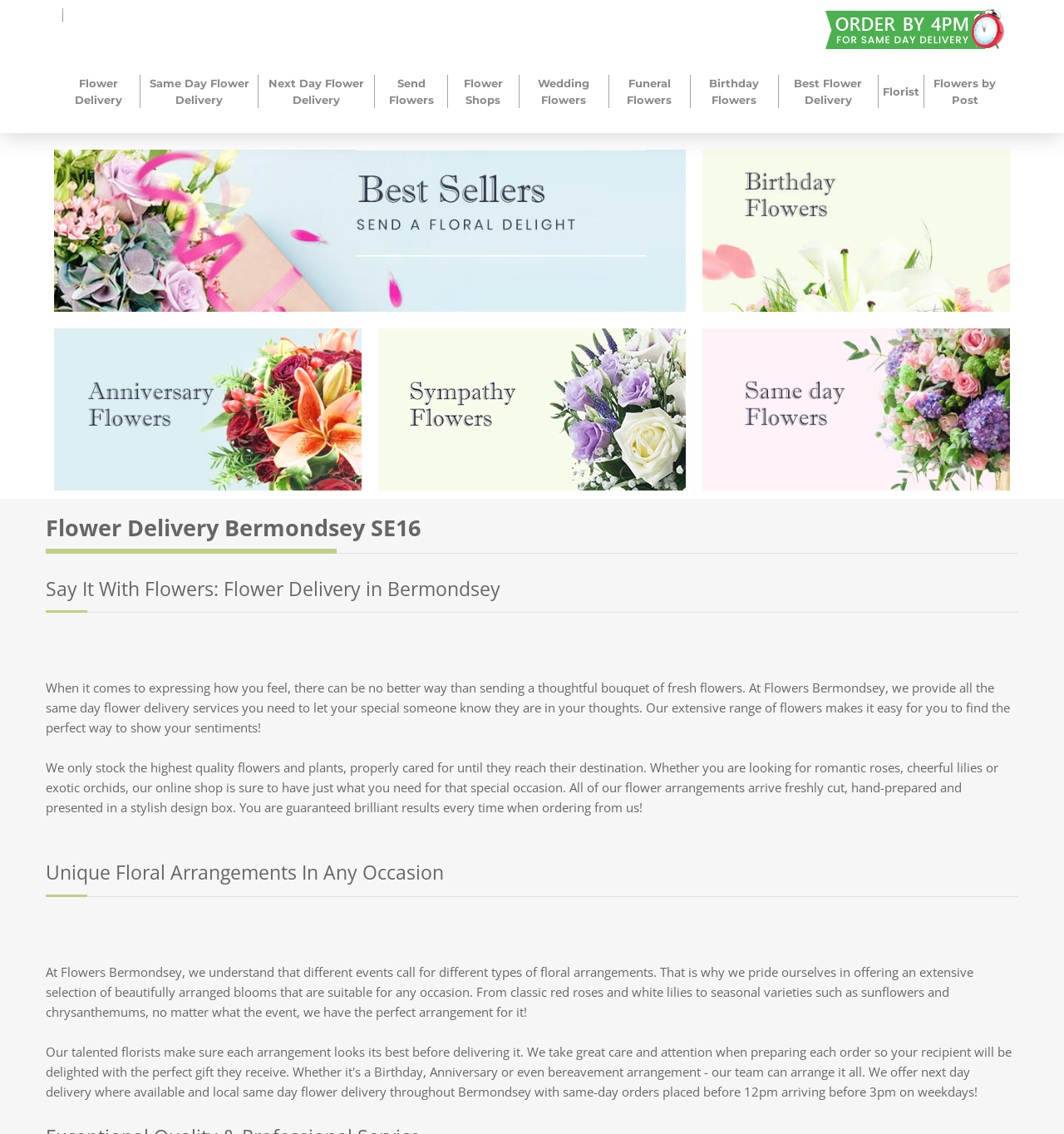Please identify the bounding box coordinates of the element I should click to complete this instruction: 'Click on 'Flower Delivery''. The coordinates should be given as four float numbers between 0 and 1, like this: [left, top, right, bottom].

[0.059, 0.066, 0.127, 0.095]